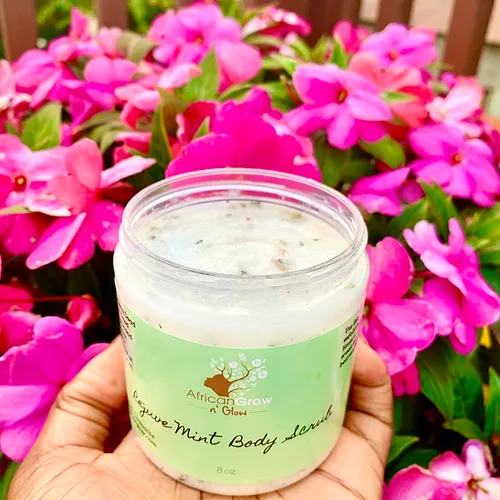Using the information from the screenshot, answer the following question thoroughly:
What is the purpose of the body scrub?

According to the caption, the Rejuve Mint Foaming Body Scrub is designed to enhance the shower skincare routine by utilizing natural ingredients to exfoliate and refresh the skin, providing a refreshing minty experience.